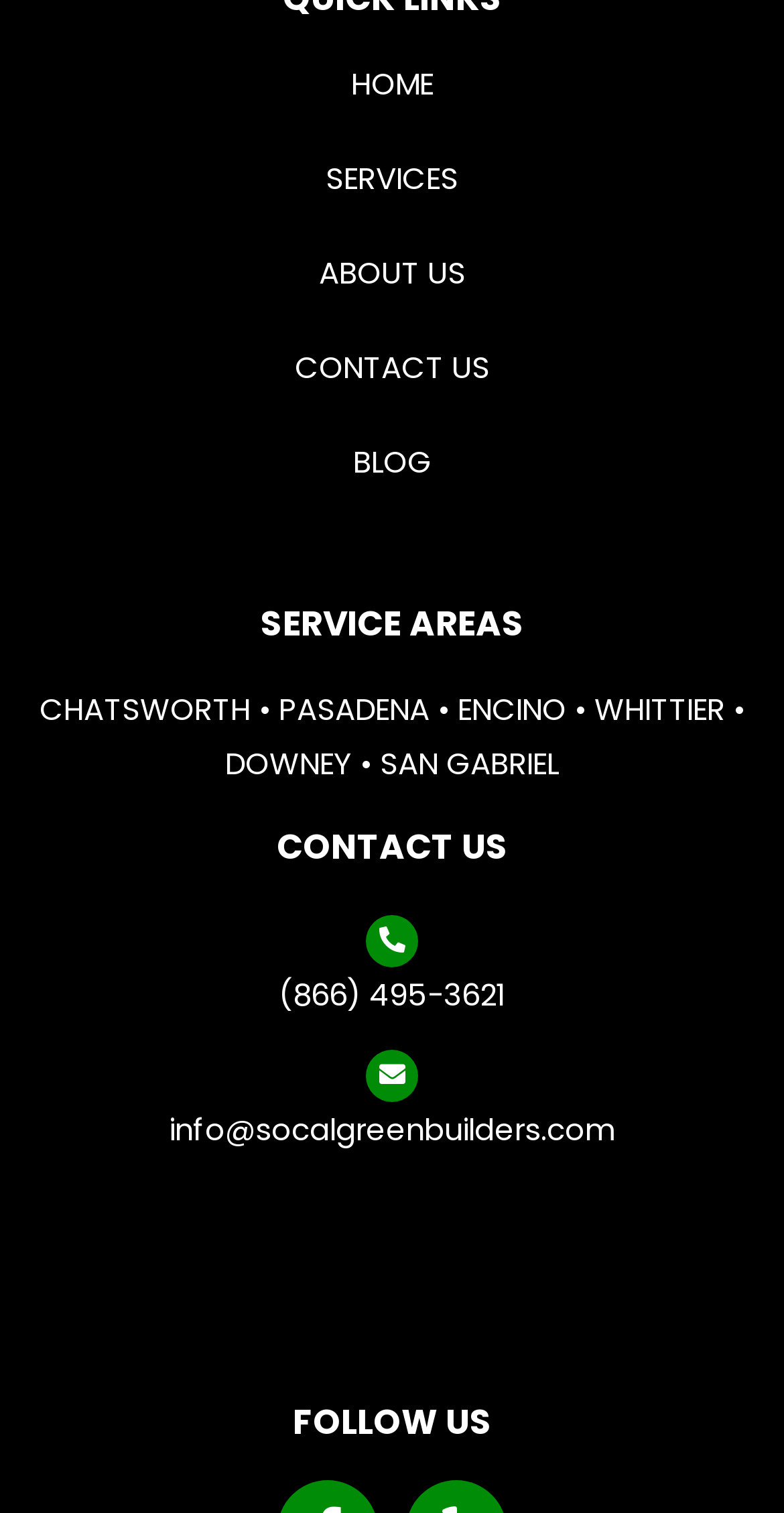Locate the bounding box coordinates of the element that should be clicked to execute the following instruction: "go to home page".

[0.447, 0.041, 0.553, 0.069]